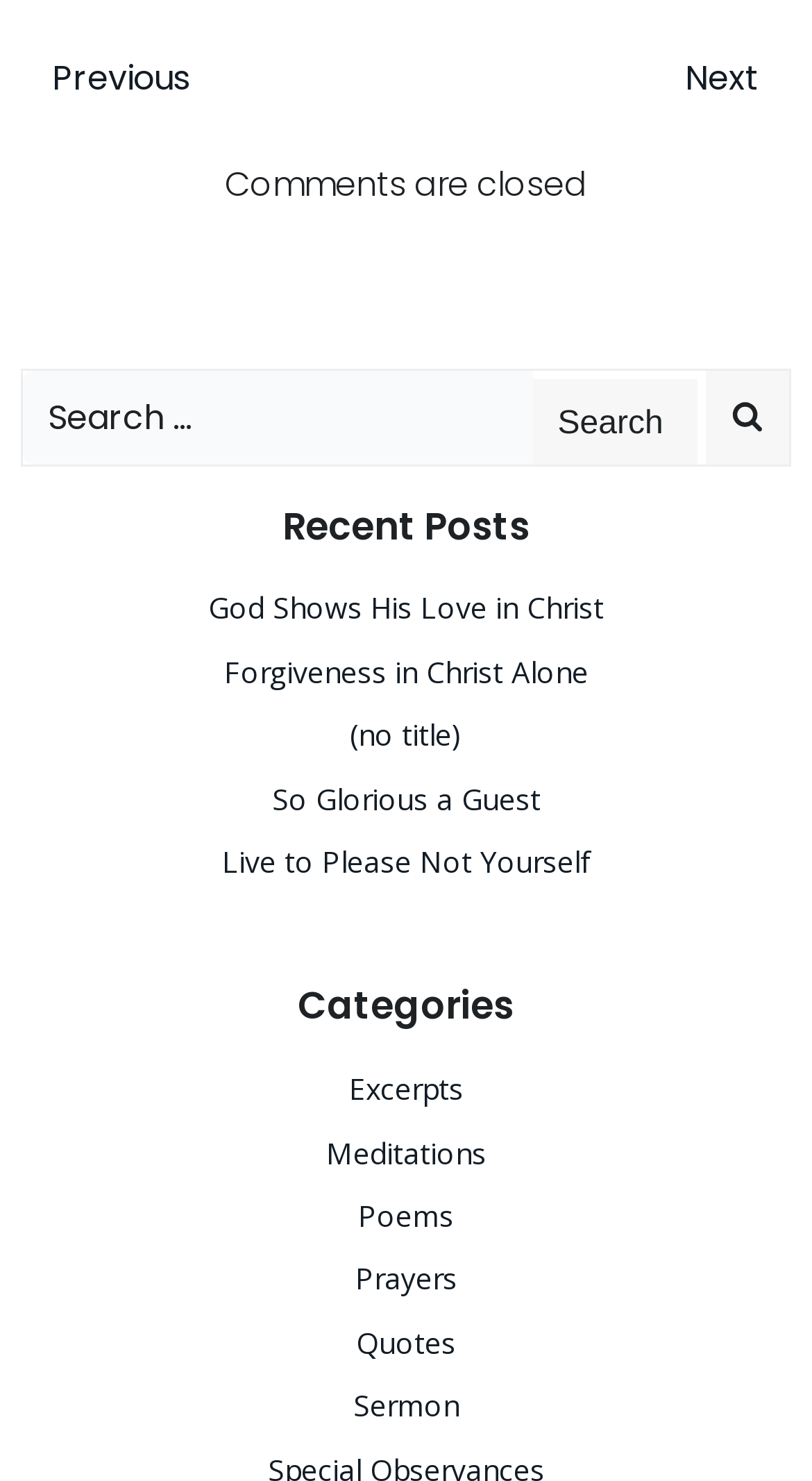Find the bounding box coordinates for the area that must be clicked to perform this action: "Browse 'Categories'".

[0.026, 0.66, 0.974, 0.701]